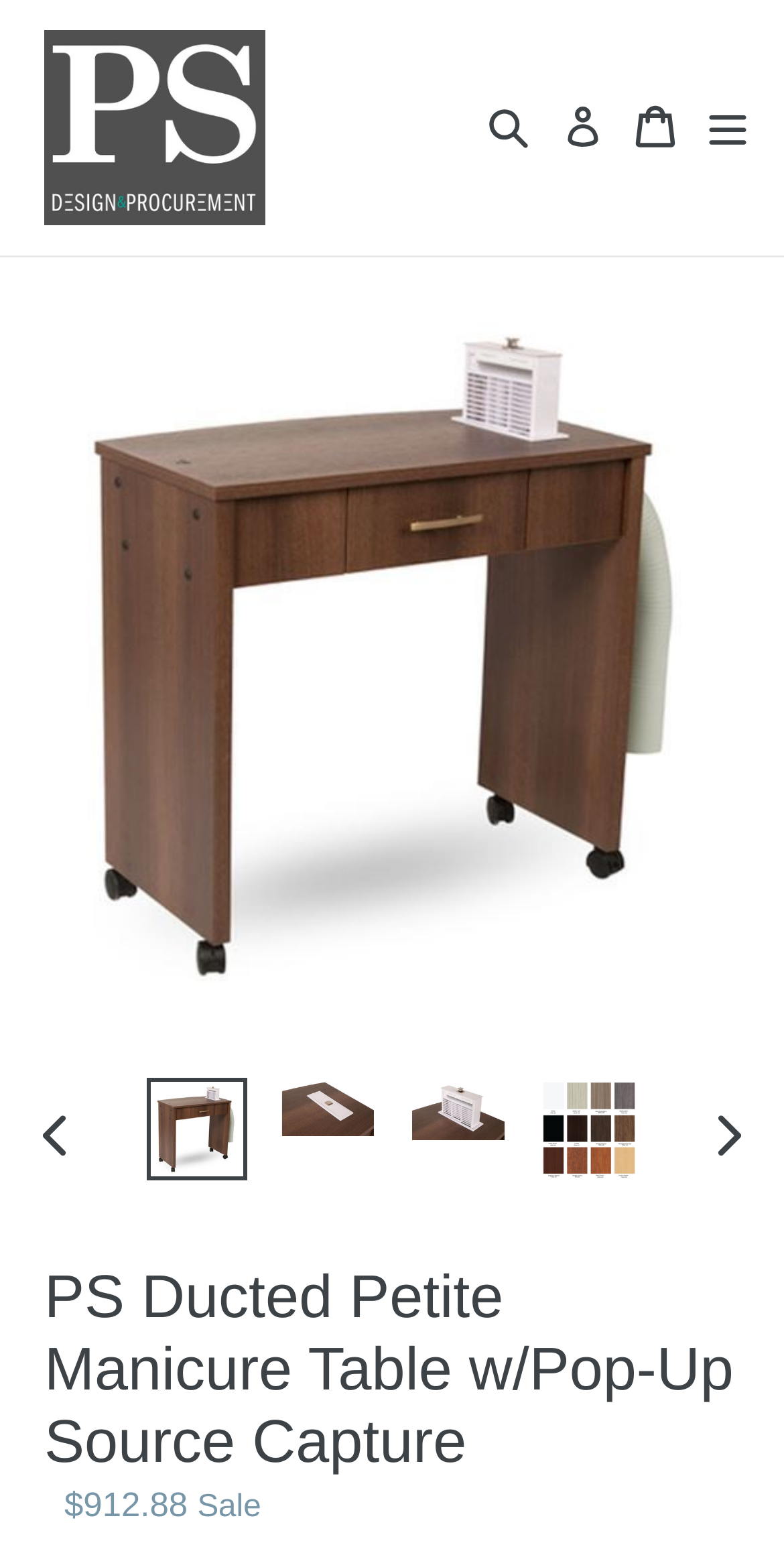Is there a search button on this webpage?
Please provide a single word or phrase as your answer based on the image.

Yes